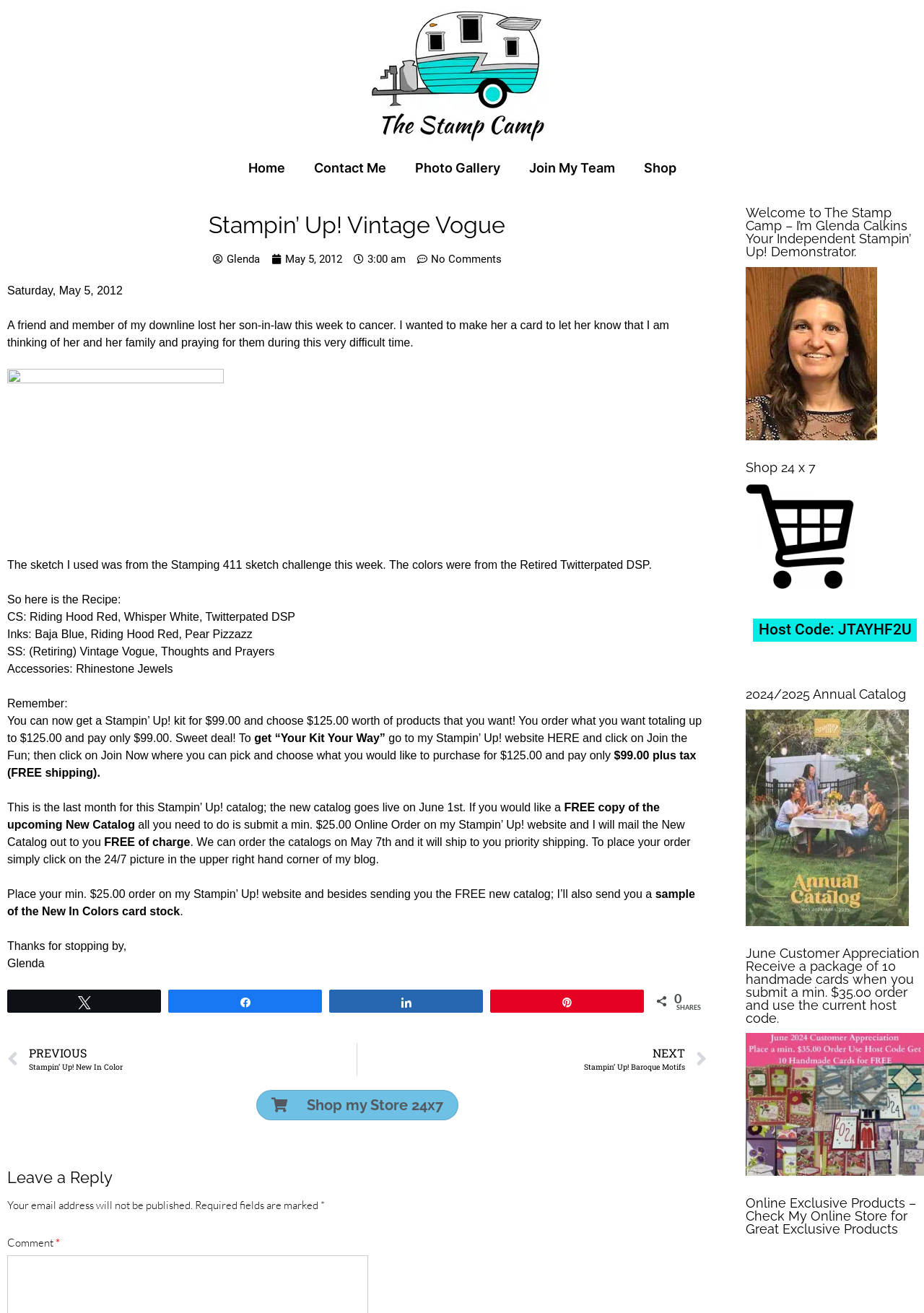Analyze and describe the webpage in a detailed narrative.

This webpage is a blog post about a card made for a friend who lost her son-in-law to cancer. The page has a navigation menu at the top with links to "Home", "Contact Me", "Photo Gallery", "Join My Team", and "Shop". Below the navigation menu, there is a heading that reads "Stampin' Up! Vintage Vogue" and a link to "Glenda" and the date "May 5, 2012".

The main content of the page is a paragraph of text that explains the reason for making the card and a description of the card itself. Below this text, there is an image of the card. The page also includes a list of ingredients used to make the card, including cardstock, inks, and accessories.

Further down the page, there is a section that promotes a special deal for new Stampin' Up! customers, where they can get a starter kit for $99 and choose $125 worth of products. There is also a reminder that the current catalog is ending soon and a new one will be available on June 1st.

At the bottom of the page, there are links to share the post on social media, a comment section, and a heading that reads "Leave a Reply". There is also a section that says "Welcome to The Stamp Camp" and has links to shop online and view the annual catalog.

On the right-hand side of the page, there are several headings and links, including "Shop 24 x 7", "2024/2025 Annual Catalog", and "June Customer Appreciation". There are also images associated with these links.